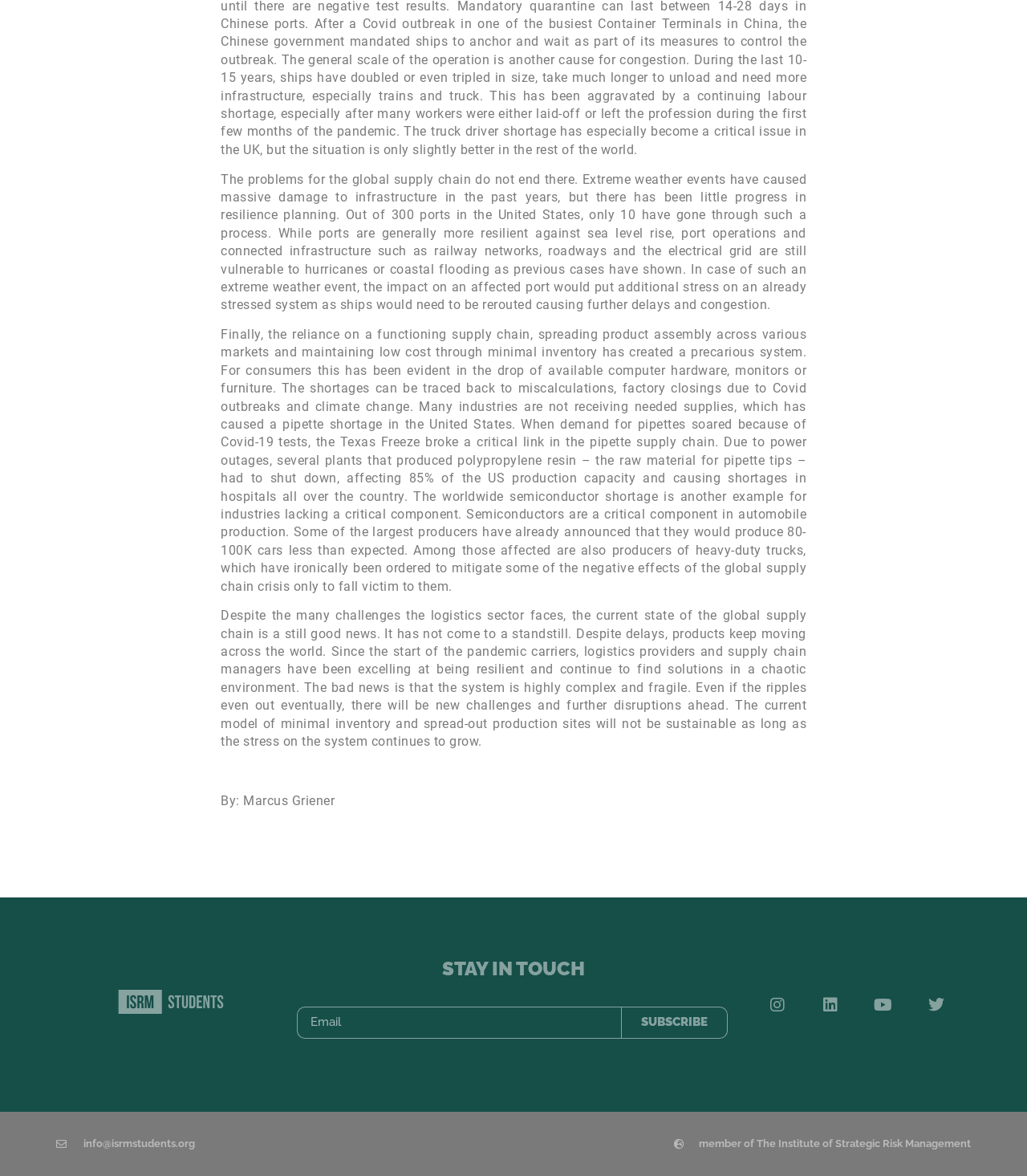Reply to the question with a single word or phrase:
What is the purpose of the textbox?

Email